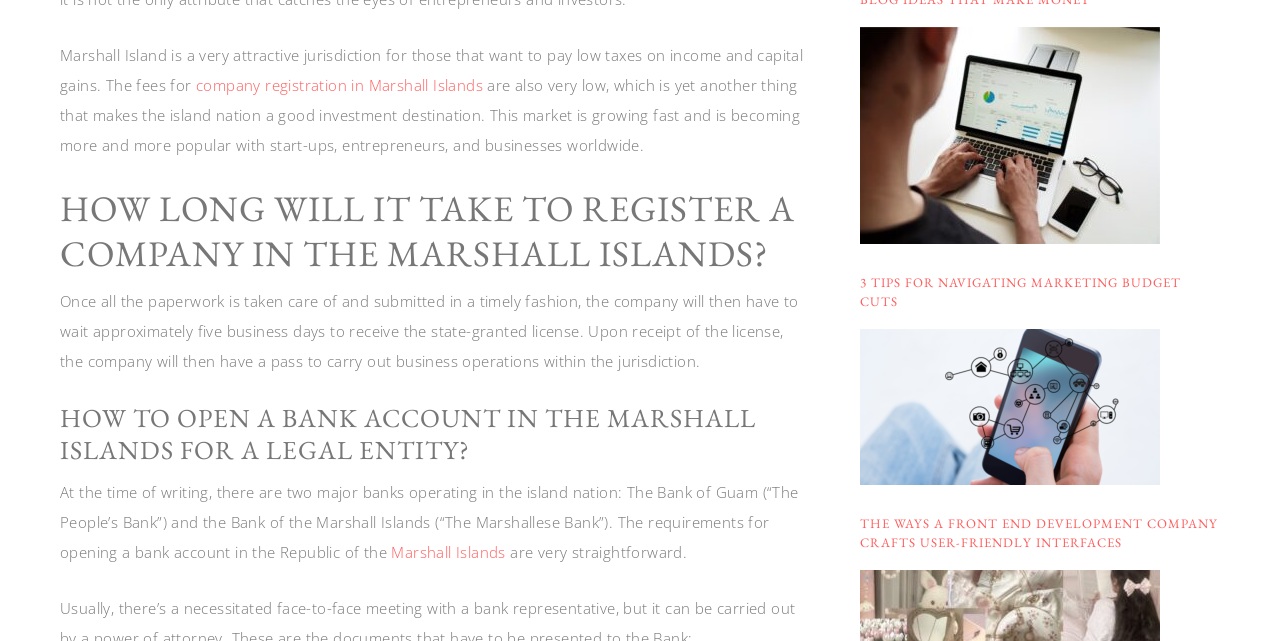What are the two major banks operating in the Marshall Islands?
Using the image, give a concise answer in the form of a single word or short phrase.

The Bank of Guam and the Bank of the Marshall Islands